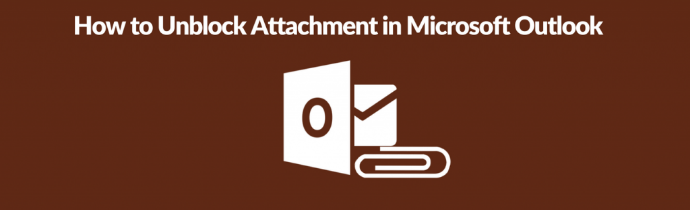What is the symbol of email attachments?
Examine the image and give a concise answer in one word or a short phrase.

Envelope with a paperclip